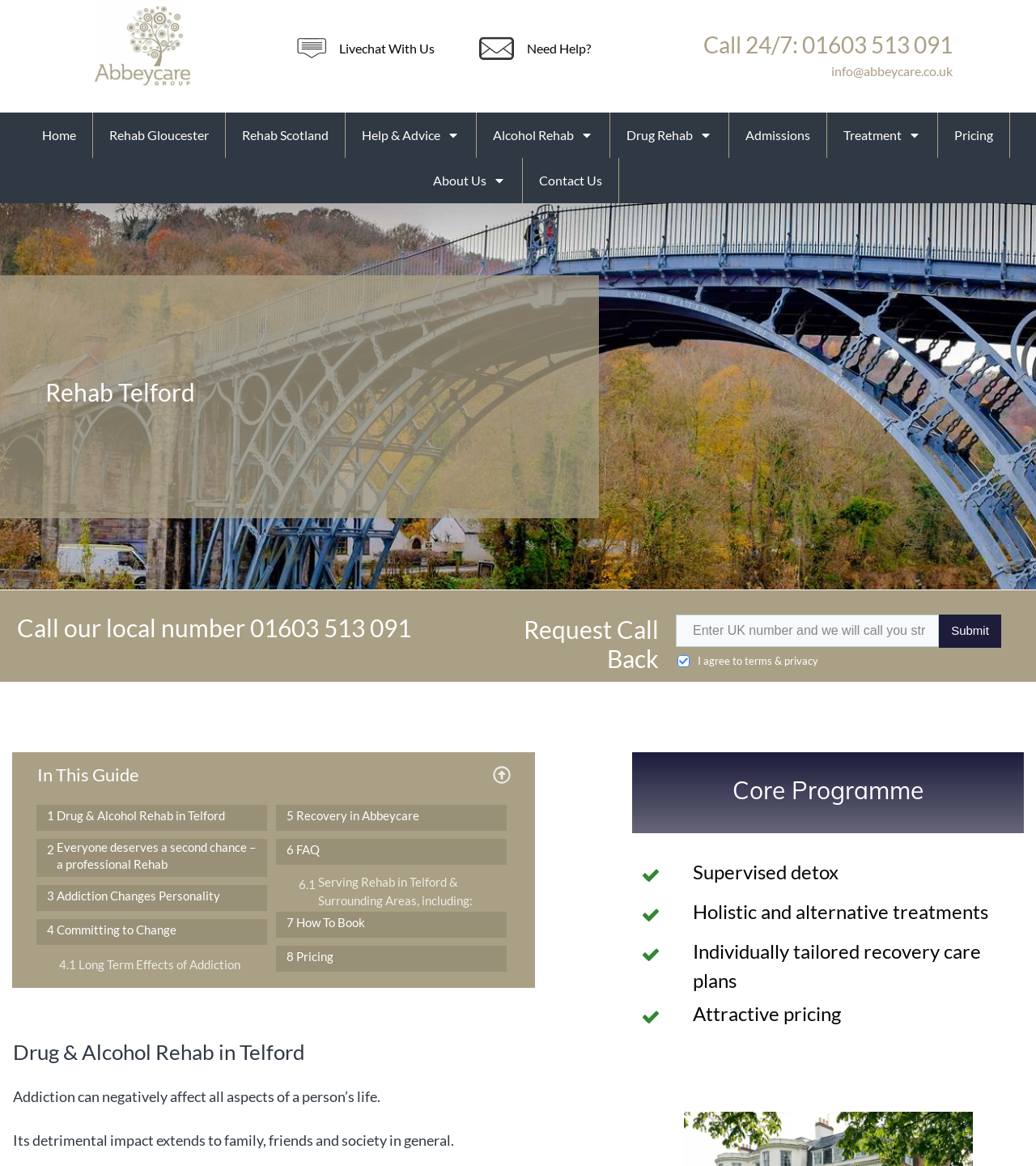What is the purpose of the 'Request Call Back' feature? From the image, respond with a single word or brief phrase.

To receive a call back from the rehab center